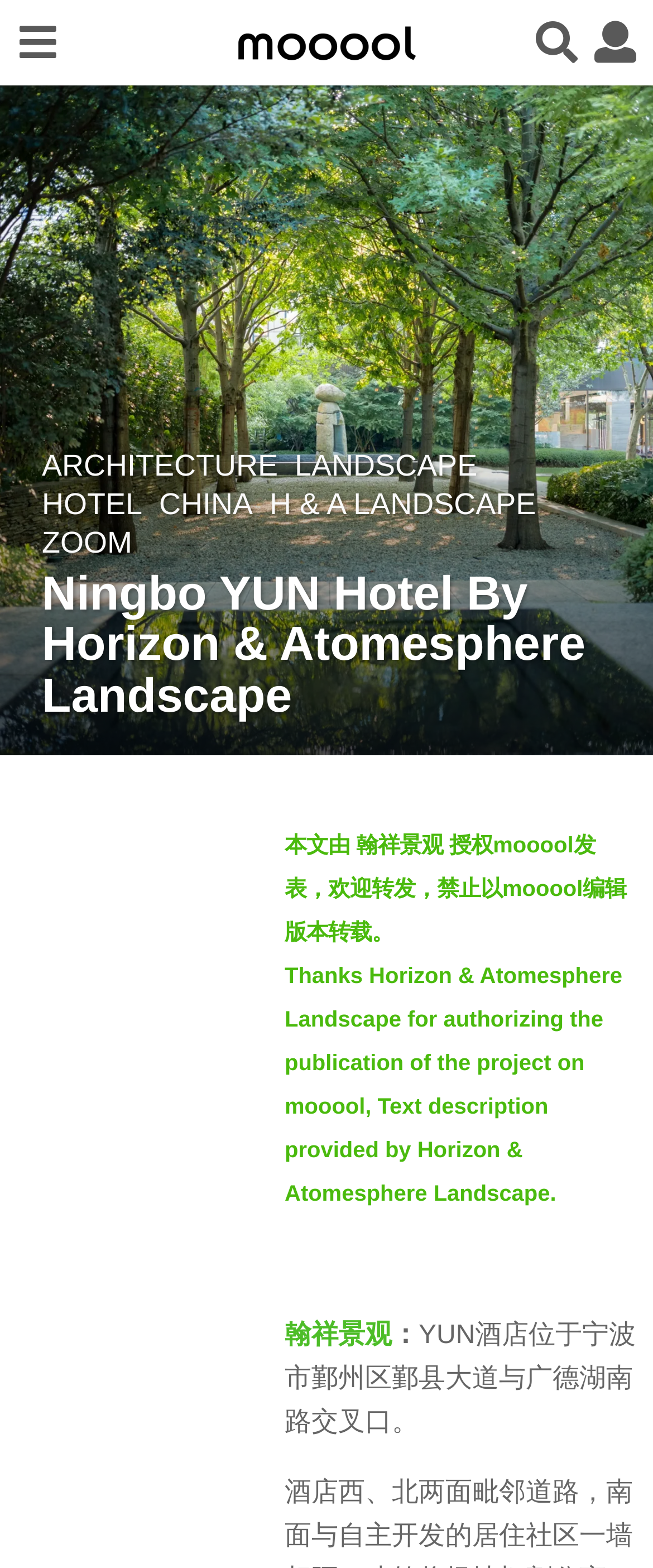What is the name of the hotel?
Respond to the question with a well-detailed and thorough answer.

The name of the hotel can be found in the heading element, which is 'Ningbo YUN Hotel By Horizon & Atomesphere Landscape'. The 'By Horizon & Atomesphere Landscape' part seems to be the designers of the hotel, so the actual name of the hotel is 'Ningbo YUN Hotel'.